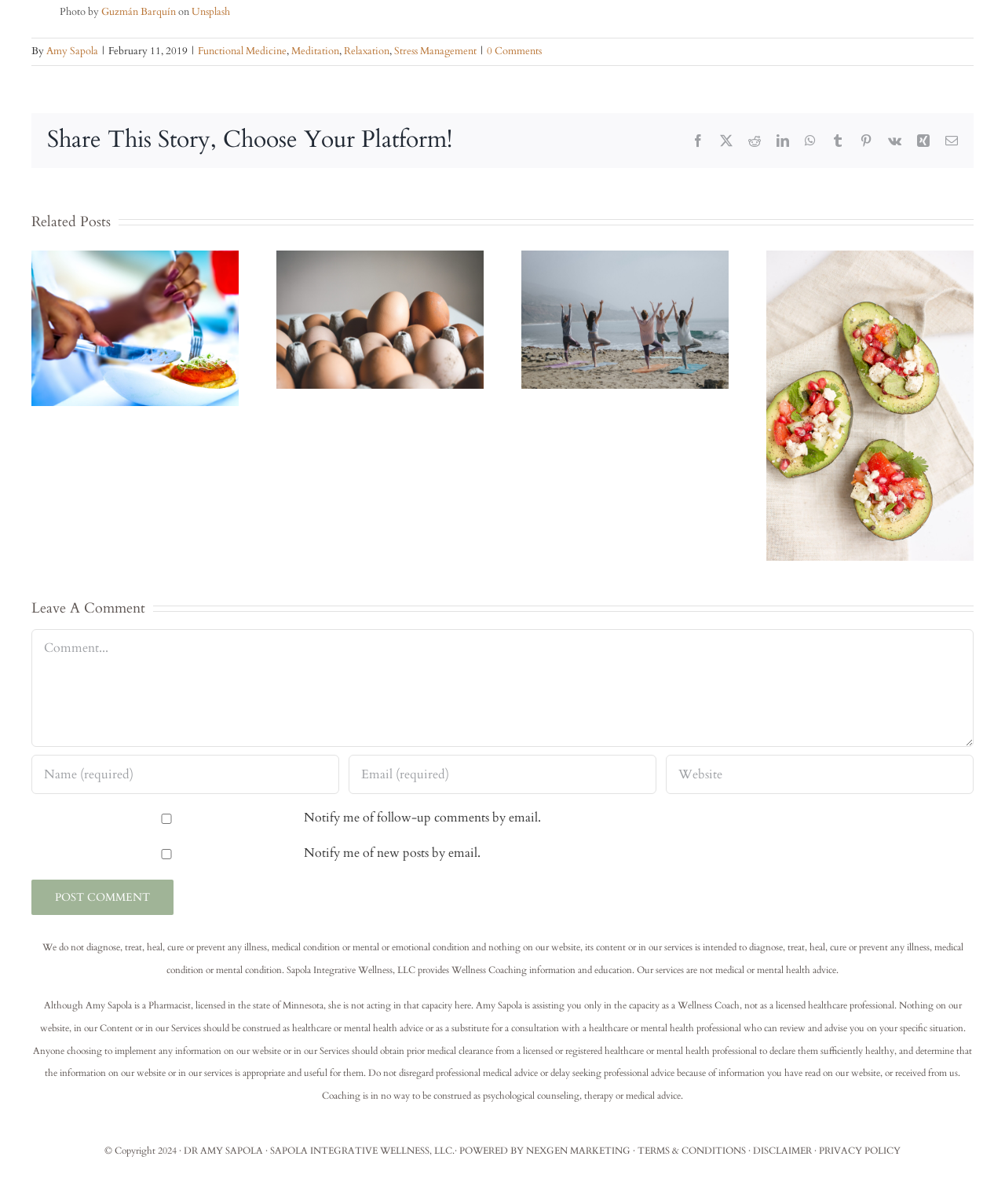Identify the bounding box for the UI element specified in this description: "DISCLAIMER". The coordinates must be four float numbers between 0 and 1, formatted as [left, top, right, bottom].

[0.749, 0.95, 0.808, 0.961]